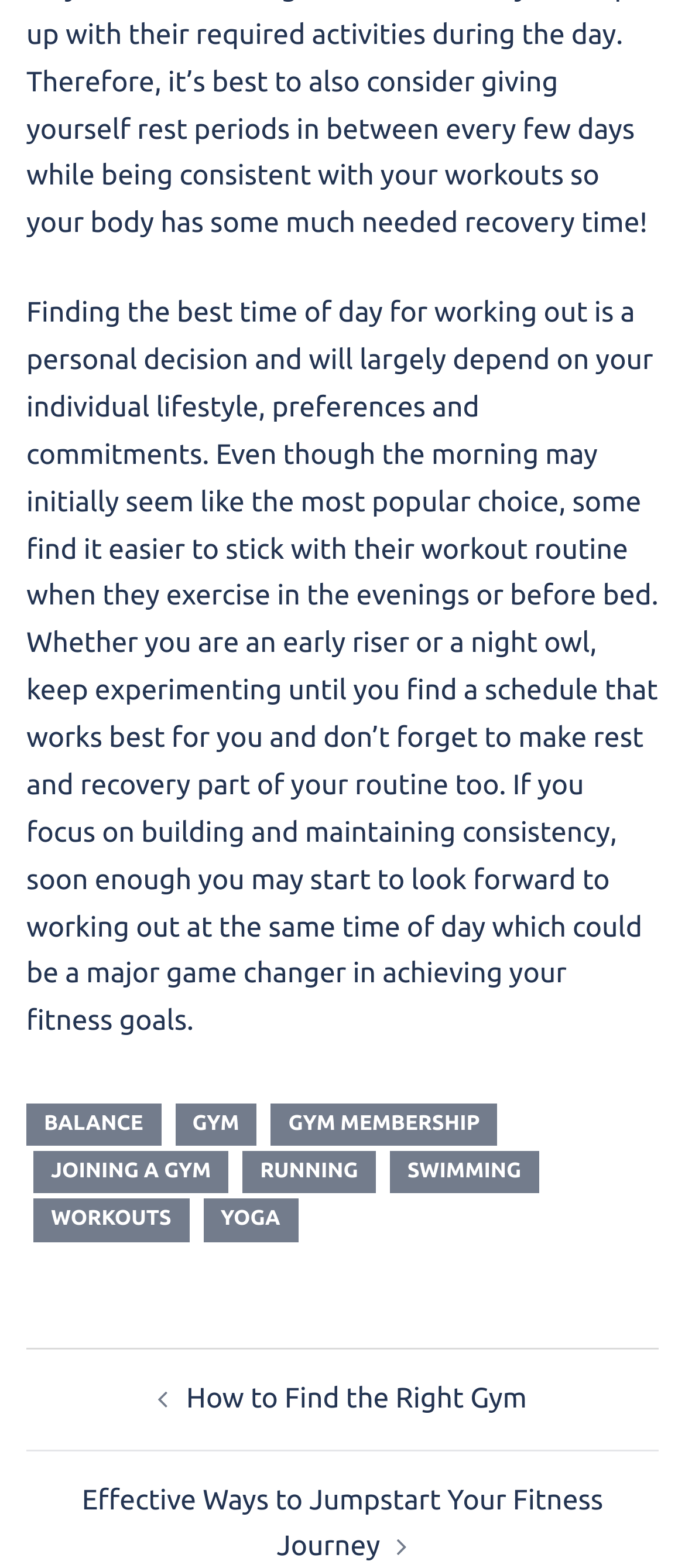Given the element description "Gym Membership" in the screenshot, predict the bounding box coordinates of that UI element.

[0.395, 0.704, 0.726, 0.731]